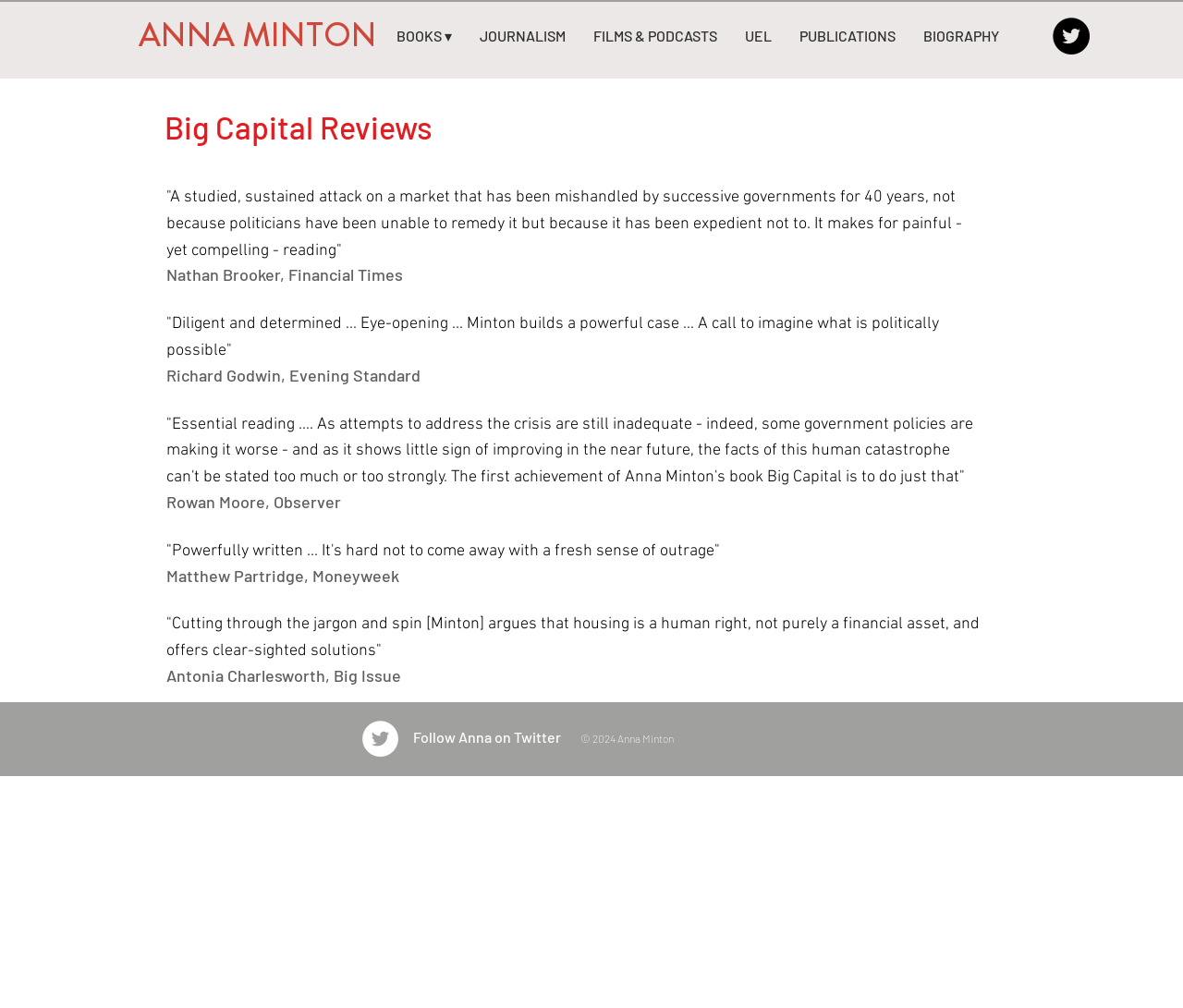Illustrate the webpage with a detailed description.

The webpage is about Anna Minton, an author and journalist, and her book "Big Capital Reviews". At the top, there is a heading with her name, "ANNA MINTON", which is also a link. Below this, there is a navigation menu with several links, including "BOOKS", "JOURNALISM", "FILMS & PODCASTS", "UEL", "PUBLICATIONS", and "BIOGRAPHY". 

To the right of the navigation menu, there is a social bar with a Twitter link and icon. 

The main content of the webpage is divided into sections, each featuring a heading with a quote from a publication, such as the Financial Times, Evening Standard, and Observer, followed by a static text block with the quote. There are five sections in total, each with a heading and a quote. The quotes are from book reviews and discuss the book's content and Anna Minton's writing style.

At the bottom of the page, there is a social bar with a Twitter link and icon, similar to the one at the top. Below this, there is a static text block with the text "Follow Anna on Twitter". Finally, there is a copyright notice with the text "© 2024 Anna Minton".